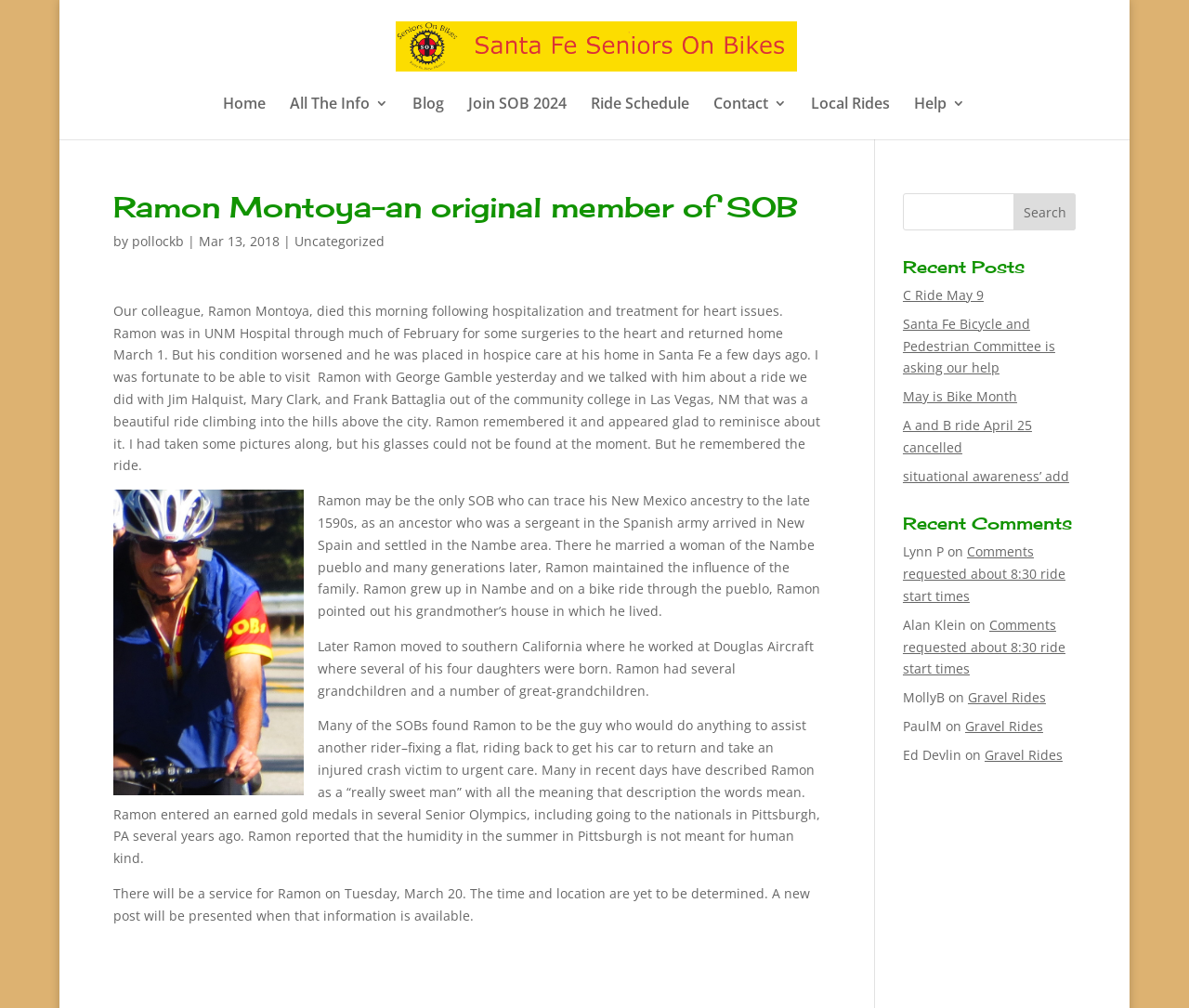Could you determine the bounding box coordinates of the clickable element to complete the instruction: "View Recent Posts"? Provide the coordinates as four float numbers between 0 and 1, i.e., [left, top, right, bottom].

[0.759, 0.256, 0.905, 0.282]